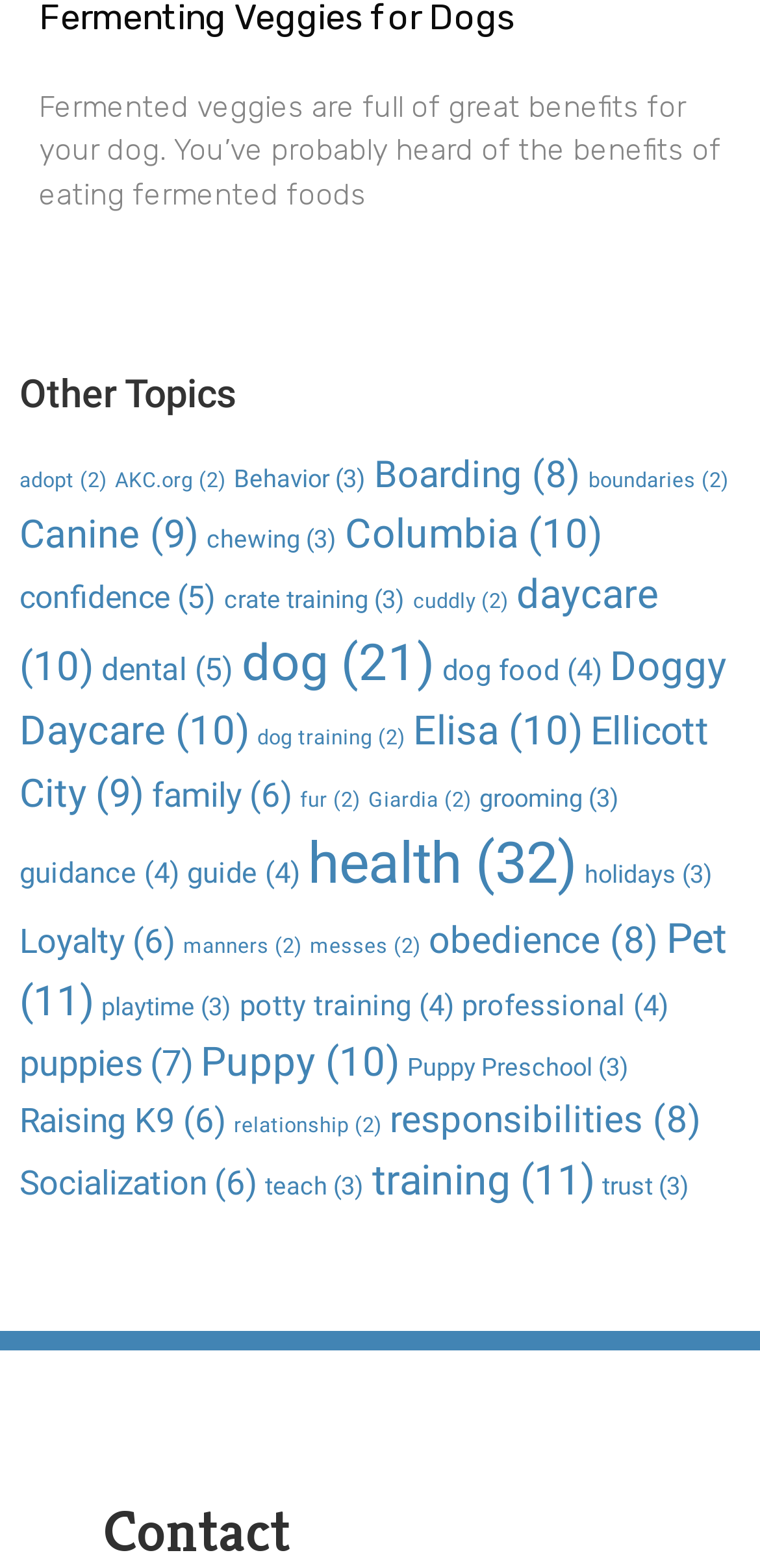What is the topic that appears first under 'Other Topics'?
Give a one-word or short phrase answer based on the image.

adopt